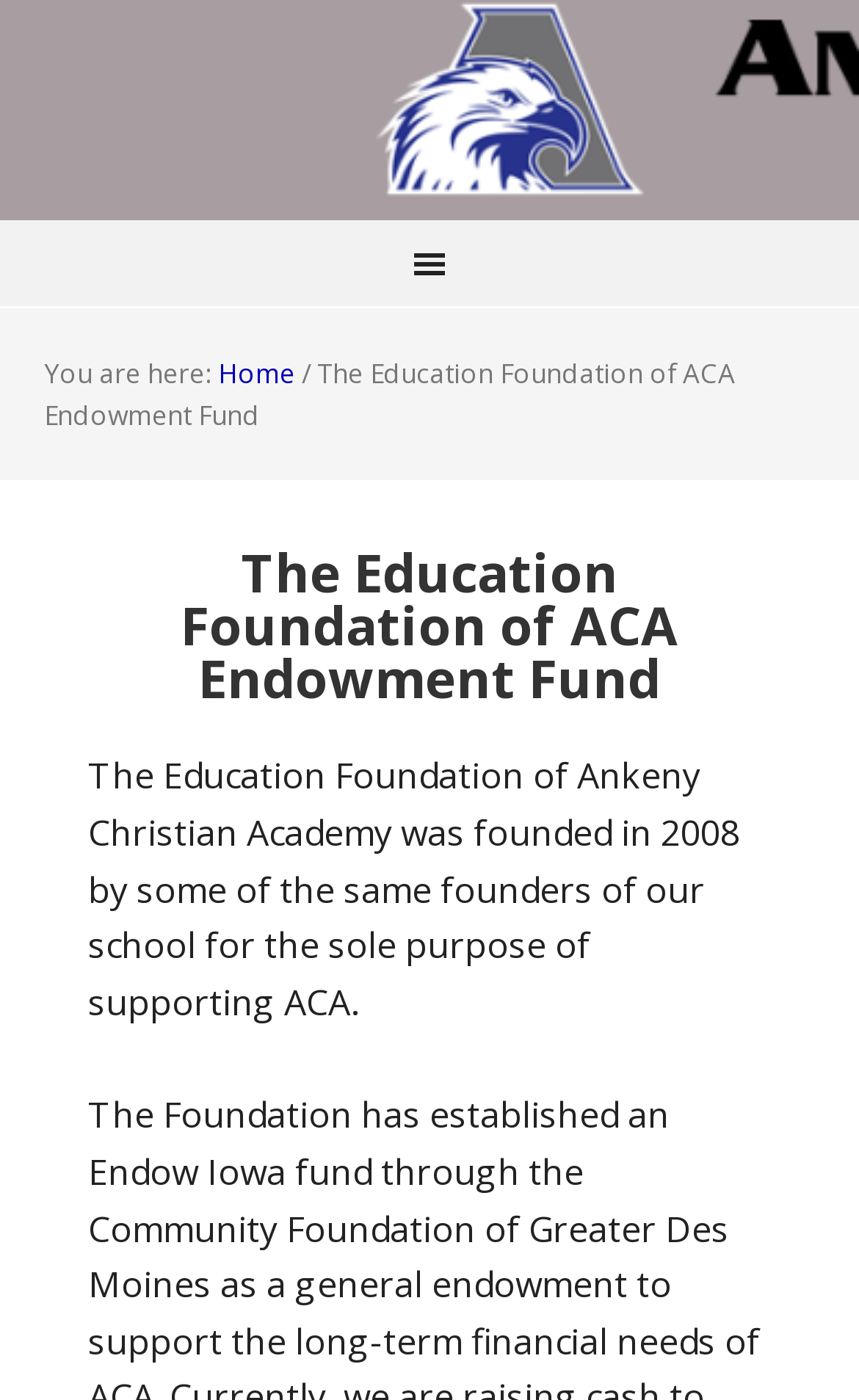What is the name of the academy?
Refer to the image and answer the question using a single word or phrase.

Ankeny Christian Academy